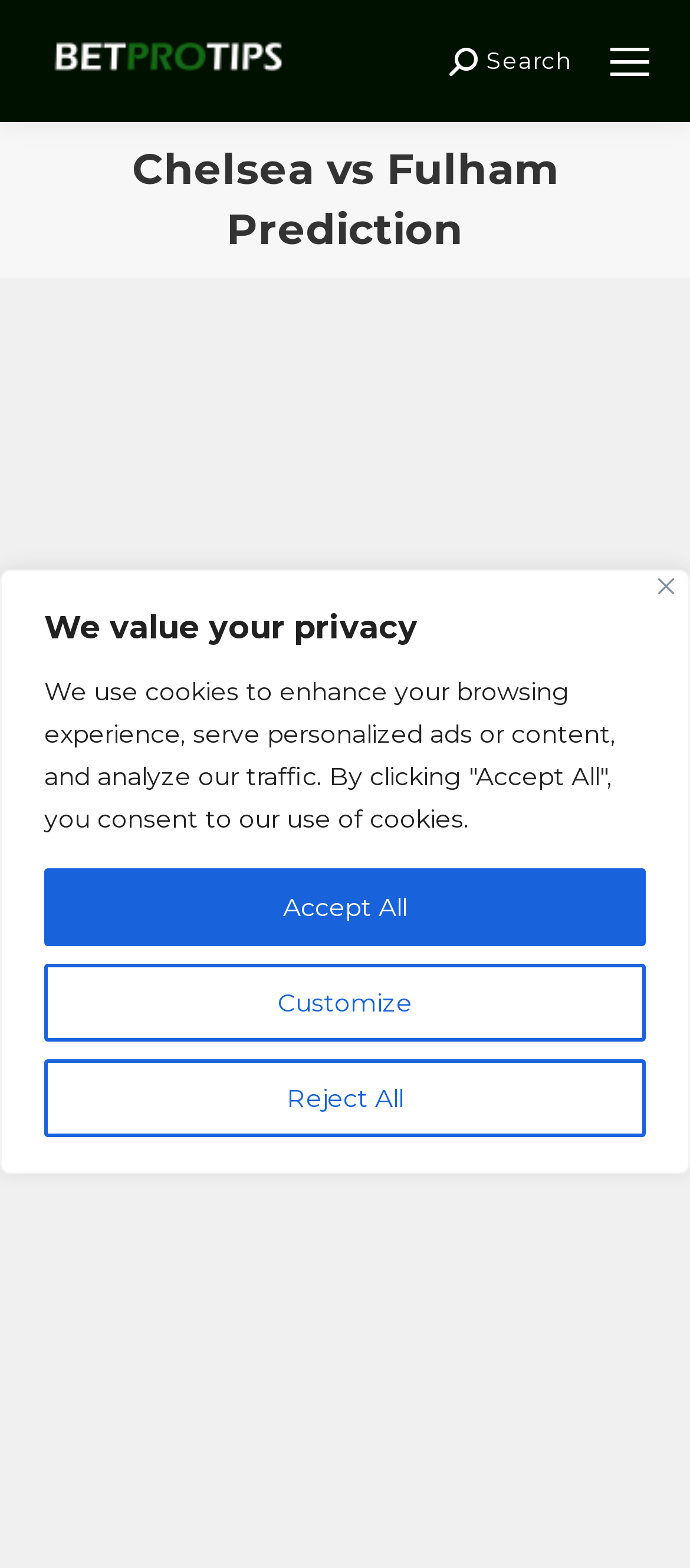Respond with a single word or phrase:
What is the date of the Premier League match?

January 13, 2024